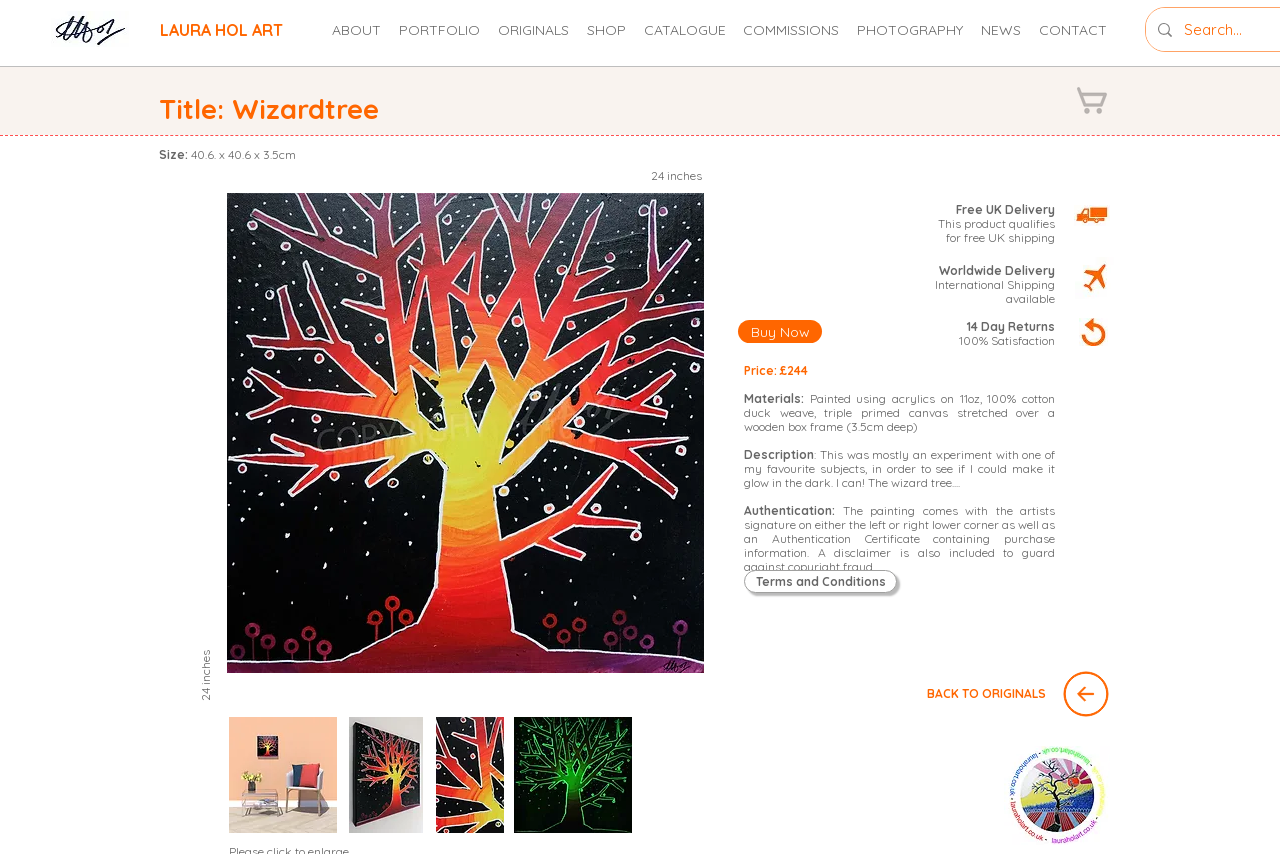Please give the bounding box coordinates of the area that should be clicked to fulfill the following instruction: "View the artist's portfolio". The coordinates should be in the format of four float numbers from 0 to 1, i.e., [left, top, right, bottom].

[0.305, 0.018, 0.382, 0.053]